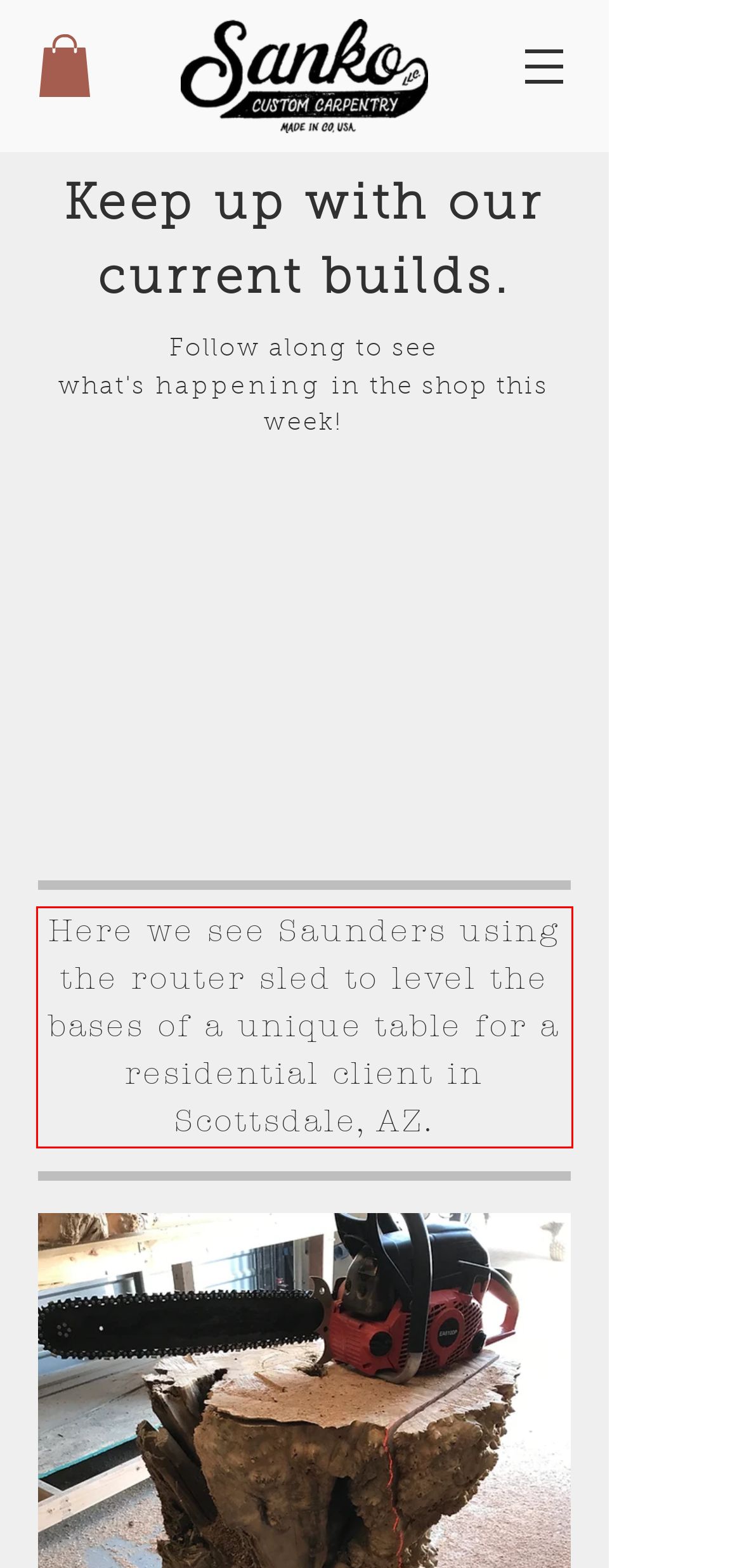Given a screenshot of a webpage, identify the red bounding box and perform OCR to recognize the text within that box.

Here we see Saunders using the router sled to level the bases of a unique table for a residential client in Scottsdale, AZ.